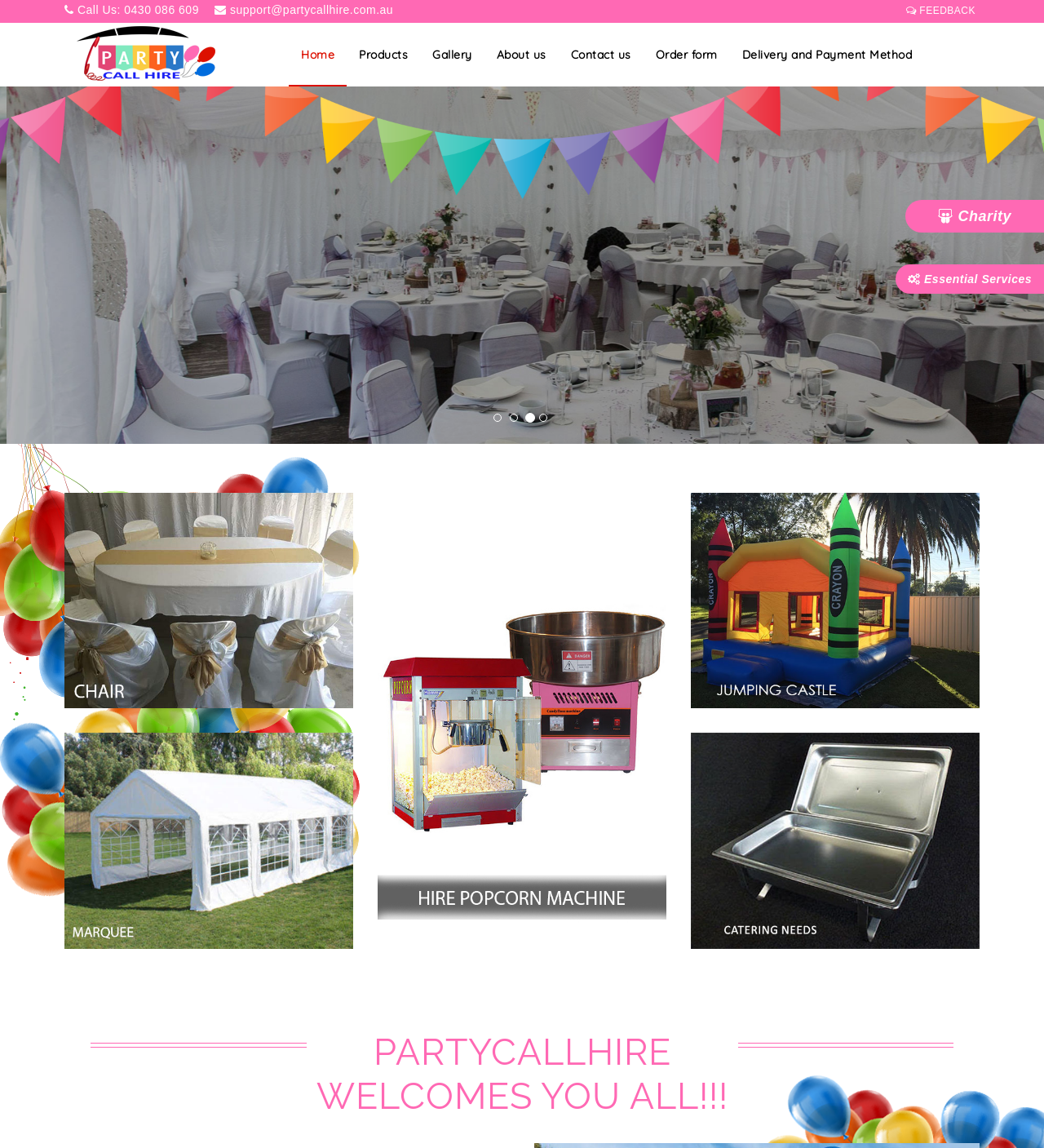Locate the bounding box coordinates of the element that needs to be clicked to carry out the instruction: "Click the 'Book Publishing' link". The coordinates should be given as four float numbers ranging from 0 to 1, i.e., [left, top, right, bottom].

None